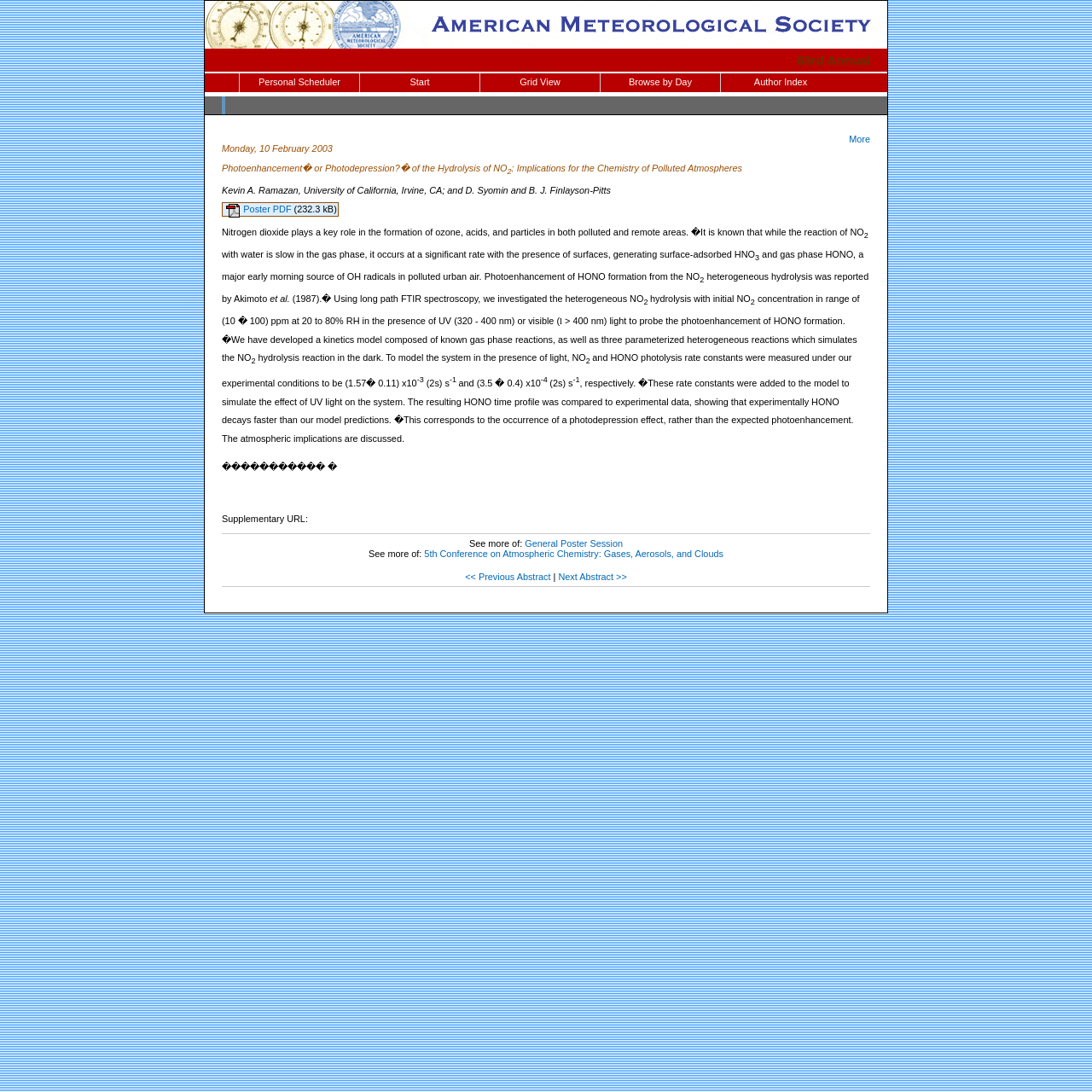Find the bounding box of the UI element described as follows: "Start".

[0.33, 0.067, 0.439, 0.084]